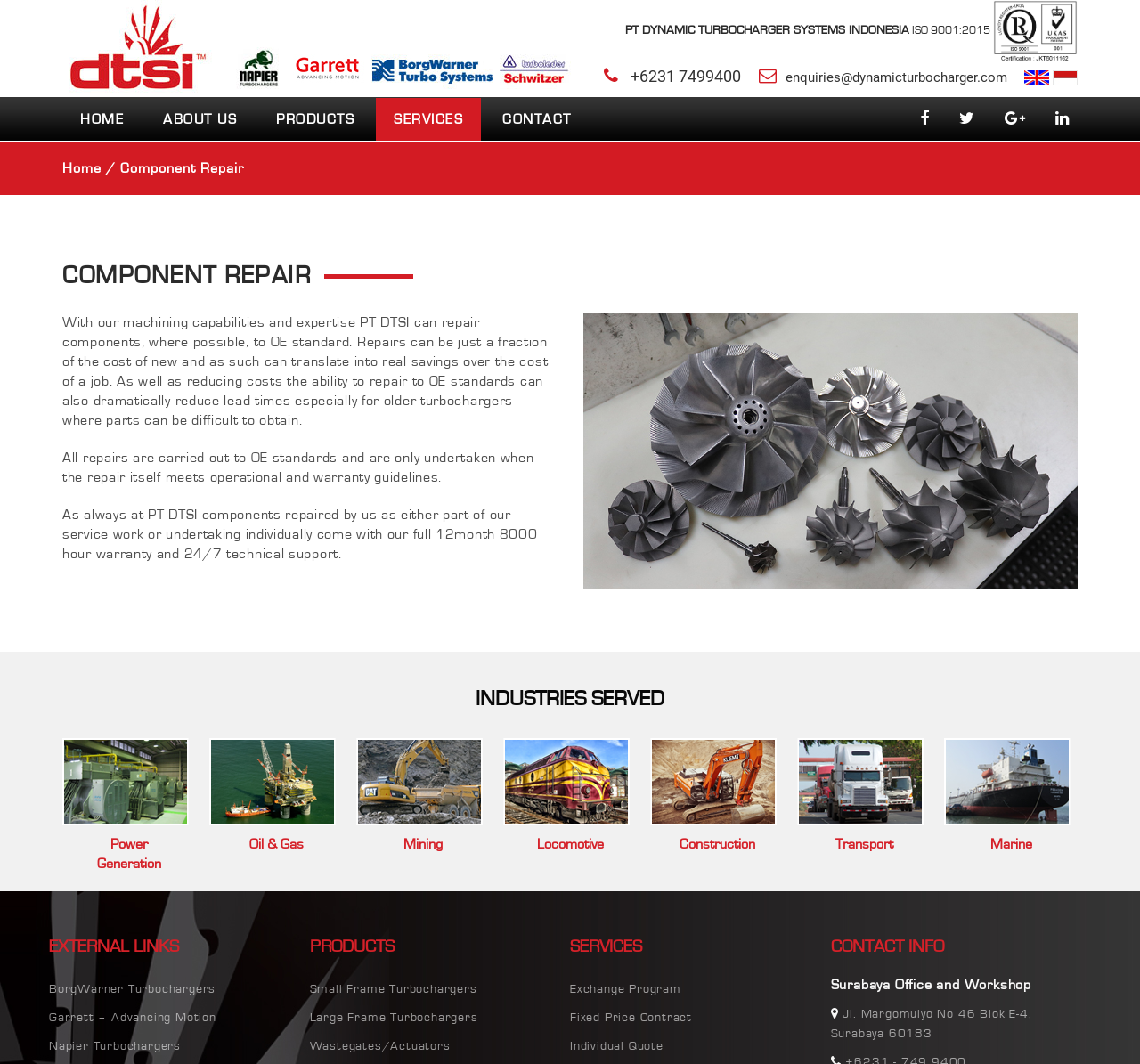Give a one-word or short phrase answer to the question: 
What is the address of the Surabaya office and workshop?

Jl. Margomulyo No 46 Blok E-4, Surabaya 60183